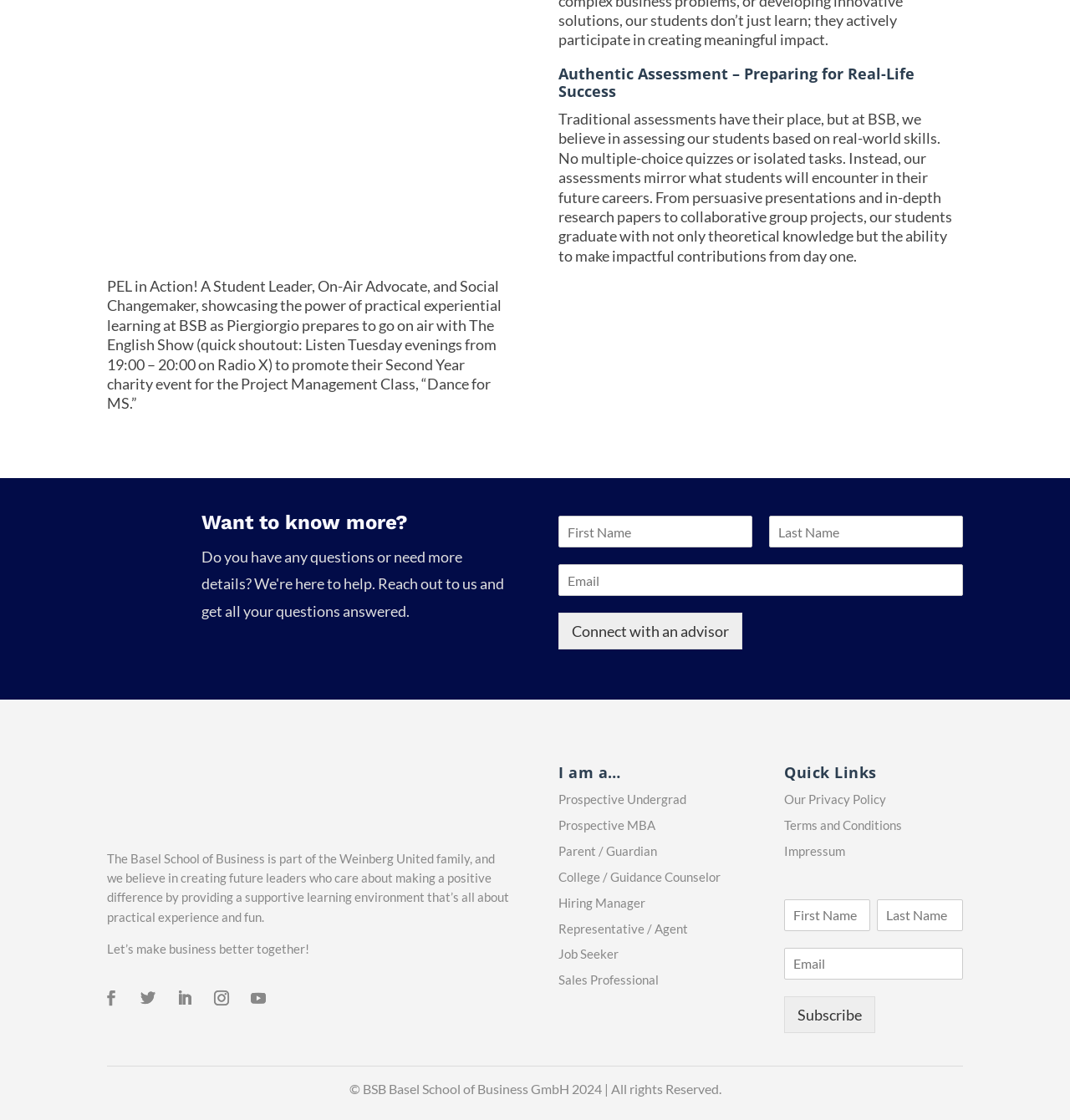What is the year mentioned in the copyright notice?
Based on the image, answer the question in a detailed manner.

I found the answer by looking at the footer section of the webpage, where it says '© BSB Basel School of Business GmbH 2024 | All rights Reserved'.